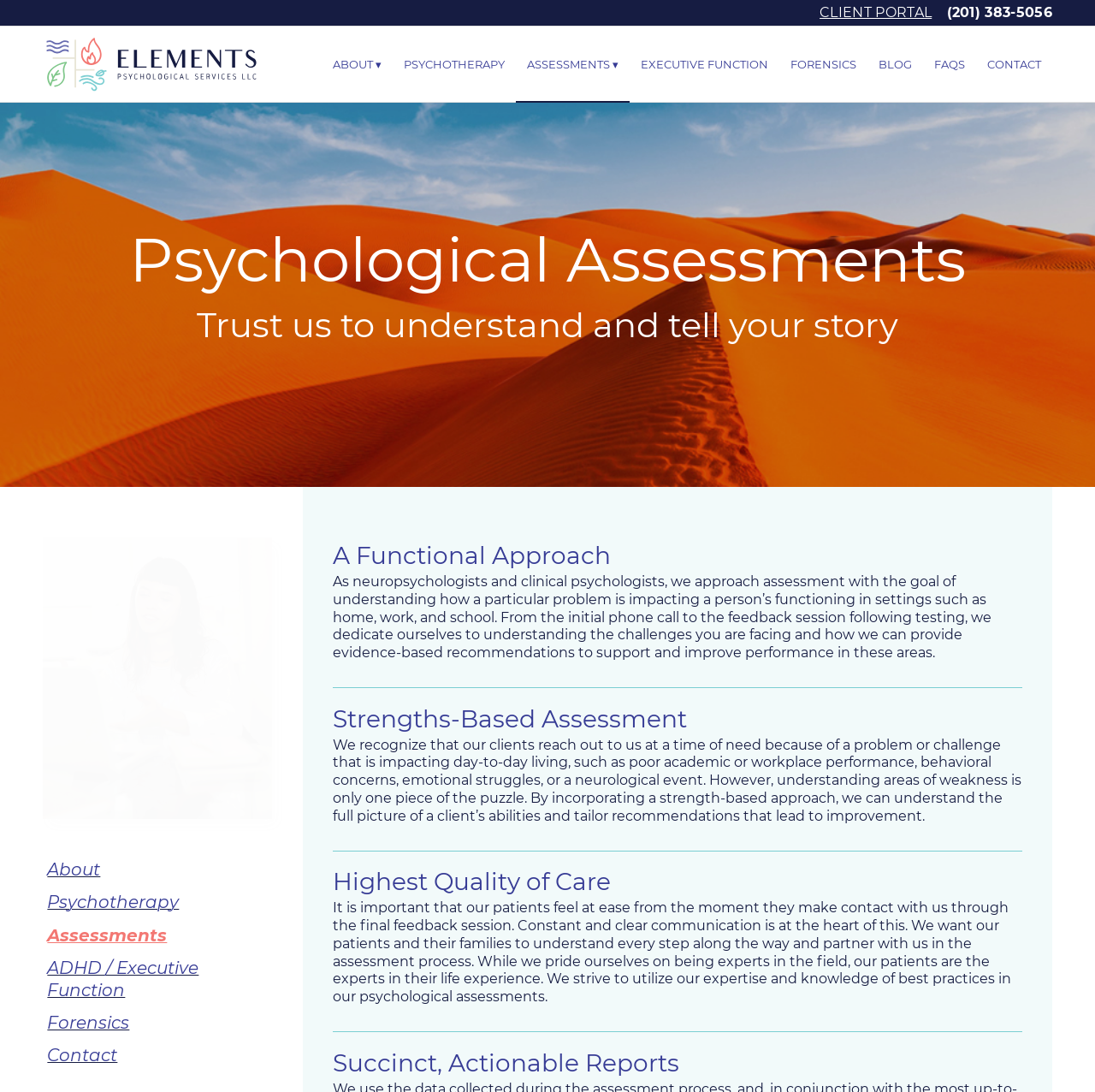Determine the bounding box for the described HTML element: "ADHD / Executive Function". Ensure the coordinates are four float numbers between 0 and 1 in the format [left, top, right, bottom].

[0.039, 0.872, 0.249, 0.921]